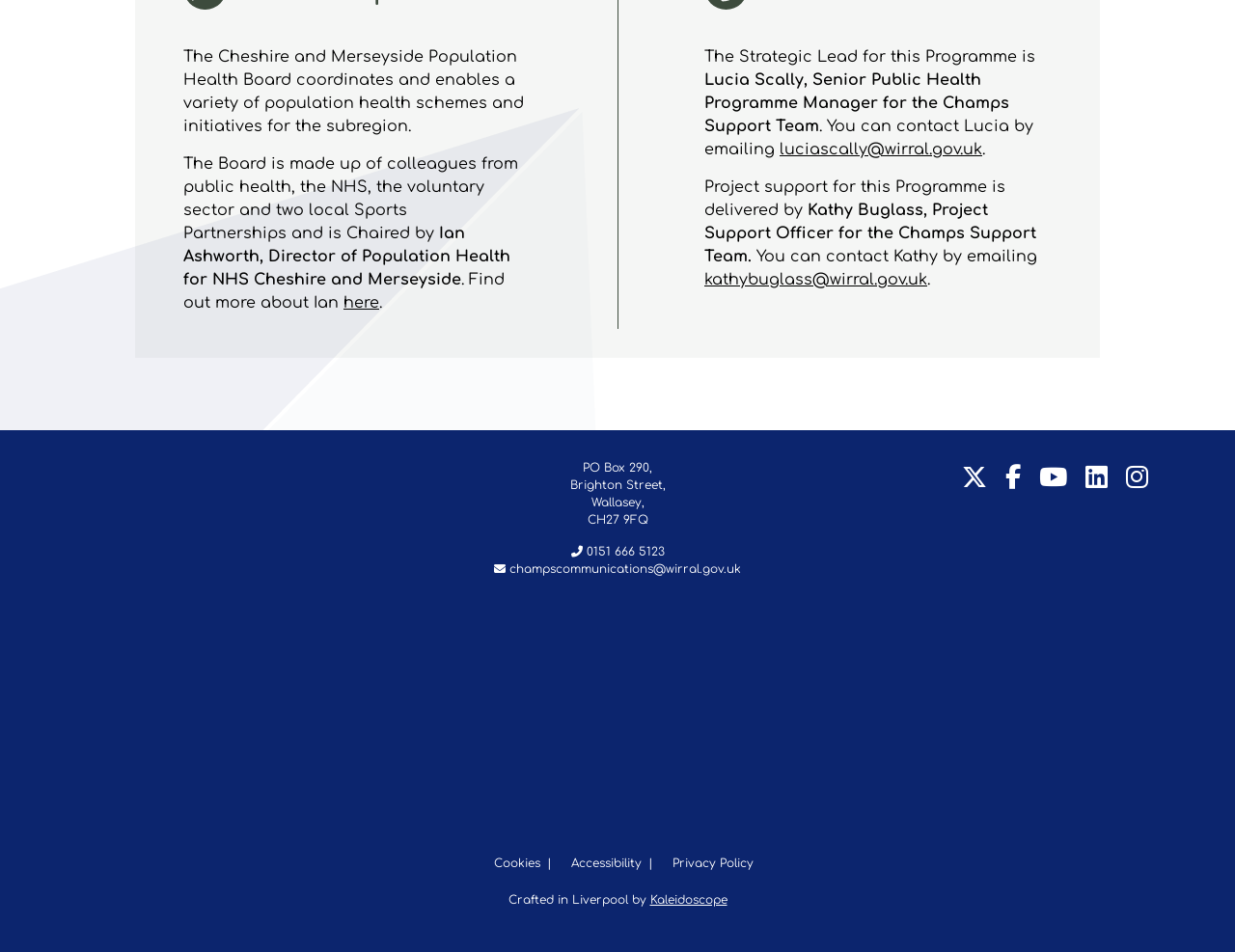Identify the bounding box coordinates of the element to click to follow this instruction: 'Contact Lucia by email'. Ensure the coordinates are four float values between 0 and 1, provided as [left, top, right, bottom].

[0.631, 0.148, 0.795, 0.166]